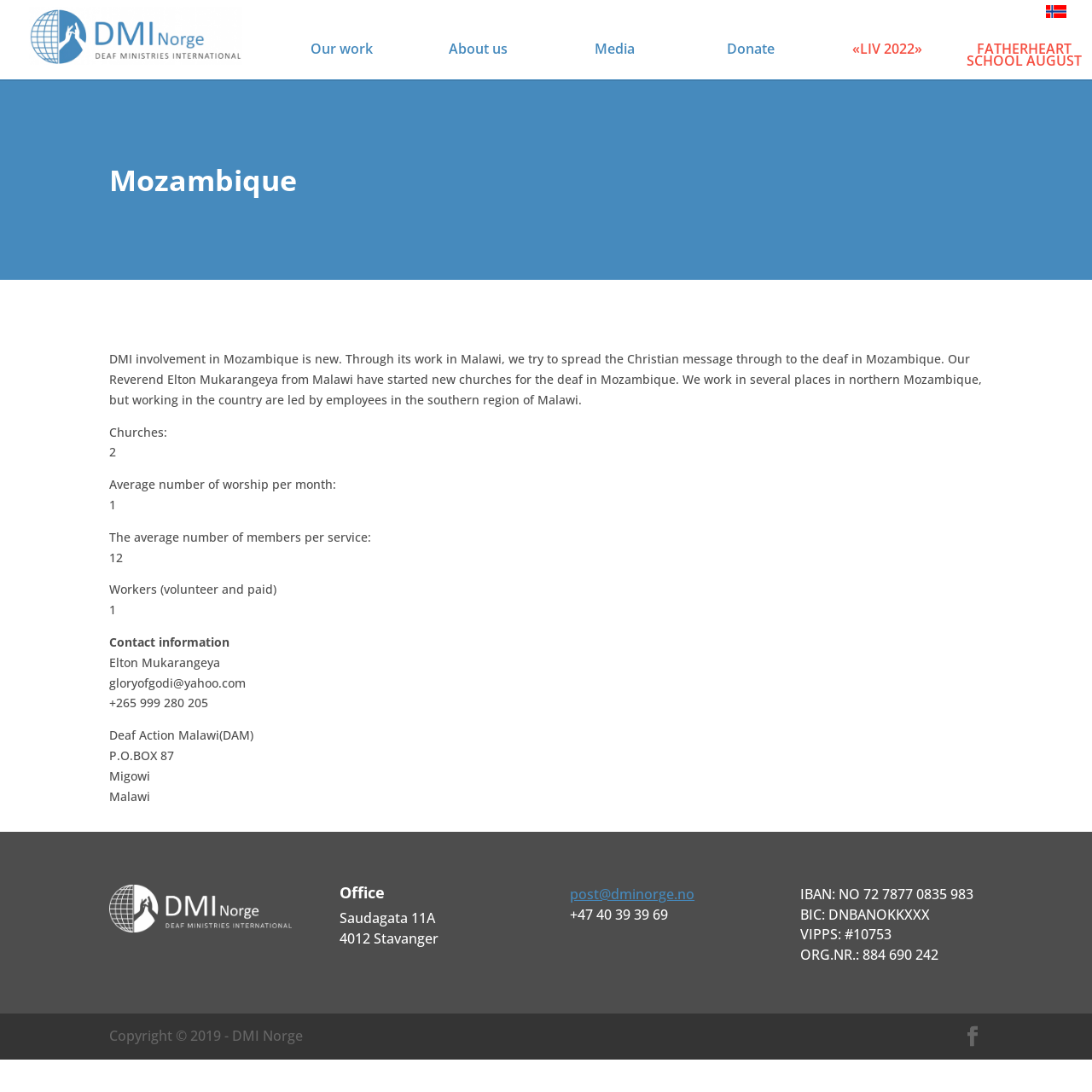Please examine the image and answer the question with a detailed explanation:
What is the address of the office?

The answer can be found in the StaticText elements 'Saudagata 11A' and '4012 Stavanger' which are part of the office contact information section.